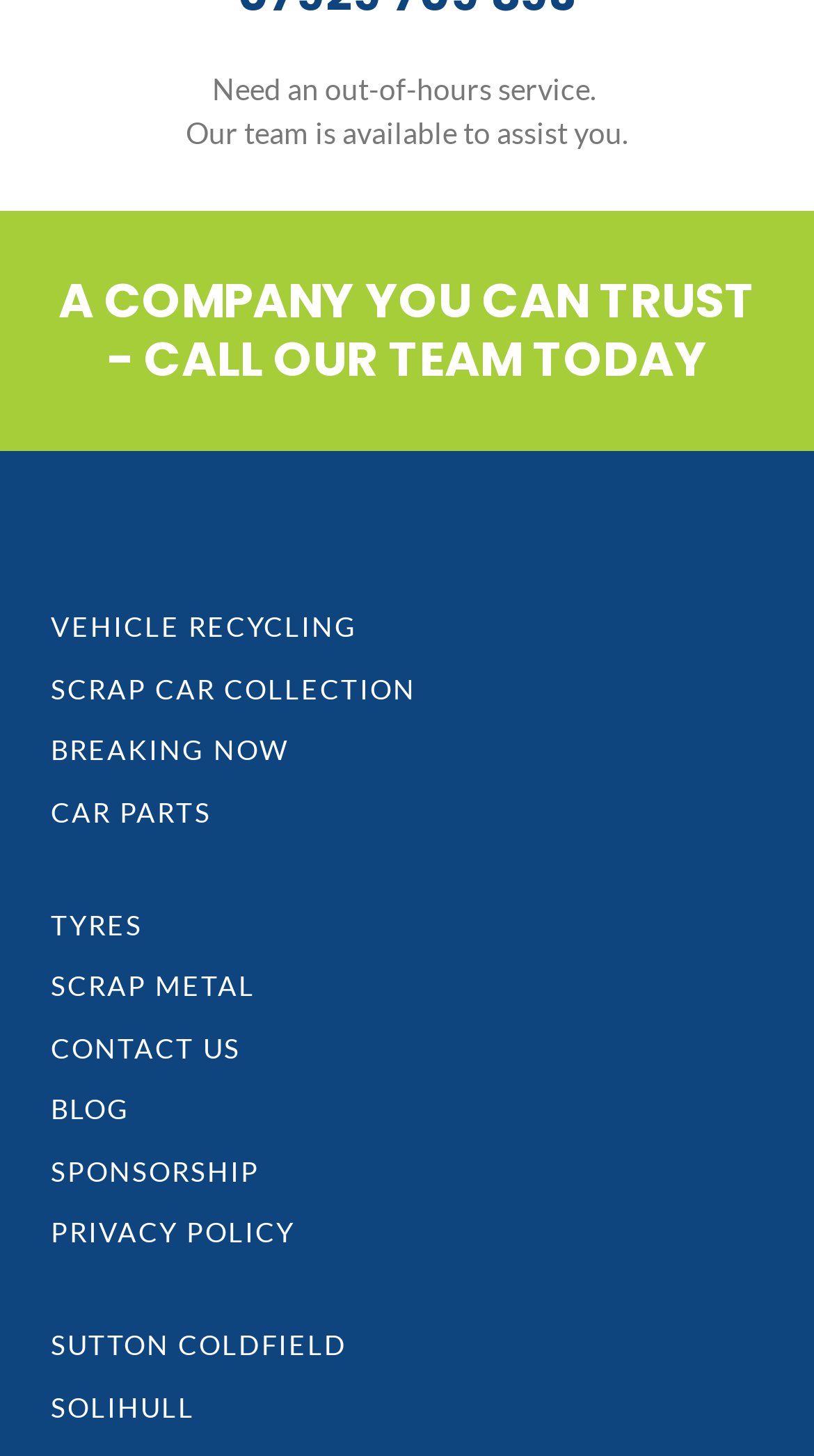Using the information in the image, could you please answer the following question in detail:
How many locations are mentioned on the webpage?

There are two locations mentioned on the webpage, which are 'SUTTON COLDFIELD' and 'SOLIHULL', as indicated by the links at the bottom of the list of links on the left side of the webpage.